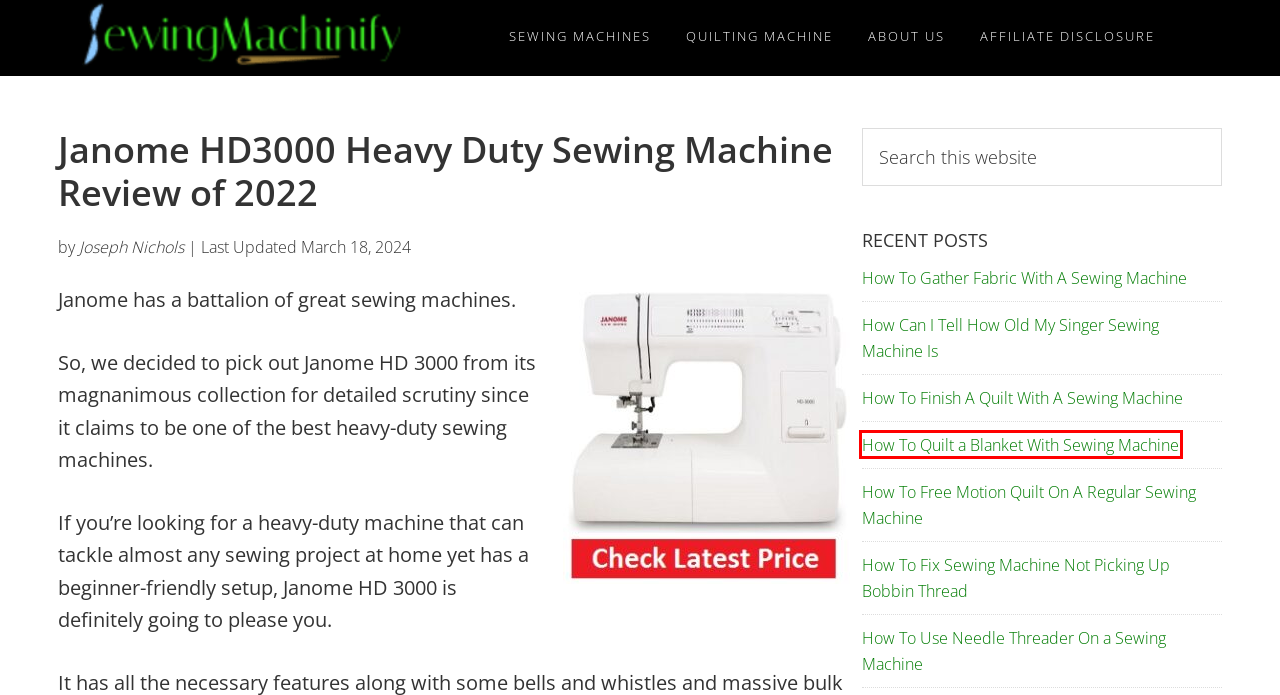Please examine the screenshot provided, which contains a red bounding box around a UI element. Select the webpage description that most accurately describes the new page displayed after clicking the highlighted element. Here are the candidates:
A. How To Quilt a Blanket With Sewing Machine
B. 5 Best Sewing Machine for Leather 2022 – Top Picks Reviewed
C. 5 Best Sewing Machine for Jeans 2022 – Reviews & Buyer’s Guide
D. How To Free Motion Quilt On A Regular Sewing Machine
E. How To Gather Fabric With A Sewing Machine
F. SewingMachinify - Making Life Easier
G. How Can I Tell How Old My Singer Sewing Machine Is
H. How To Fix Sewing Machine Not Picking Up Bobbin Thread

A